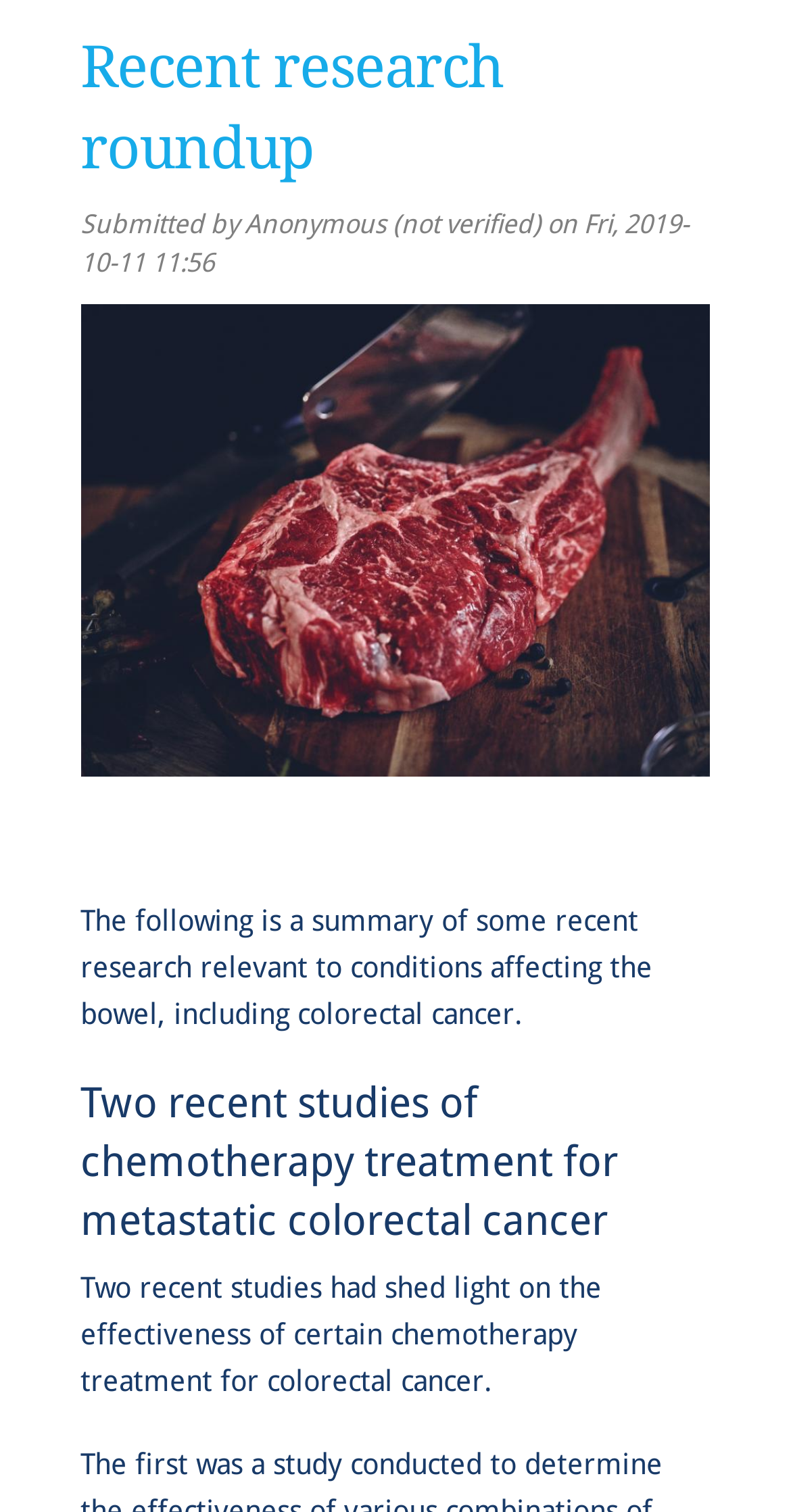Predict the bounding box of the UI element based on this description: "Appointments".

[0.0, 0.099, 1.0, 0.173]